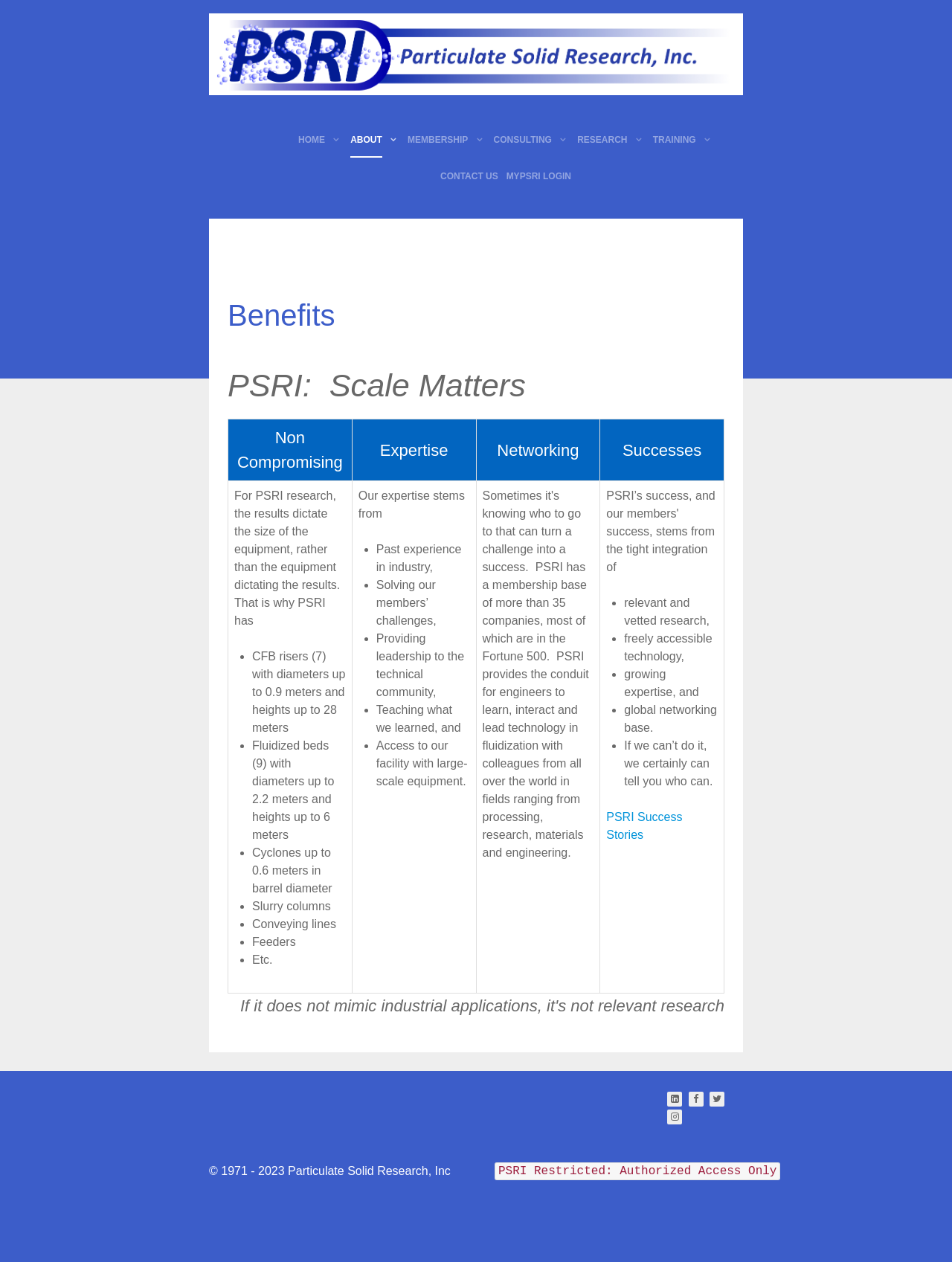Write a detailed summary of the webpage, including text, images, and layout.

The webpage is about Particulate Solid Research Inc. (PSRI), an international consortium of companies focused on advancing technology in multiphase flows with granular and granular-fluid systems. 

At the top of the page, there is a navigation menu with seven items: Home, About, Membership, Consulting, Research, Training, and Contact Us. To the right of the navigation menu, there is a login link for "myPSRI Login". 

Below the navigation menu, there is a section with a heading "Benefits" and a subheading "PSRI: Scale Matters". This section contains a table with three columns and two rows. The first row has four grid cells, each describing a benefit of PSRI, including non-compromising, expertise, networking, and successes. The second row has three grid cells, each providing more detailed information about PSRI's benefits. 

The first grid cell in the second row describes PSRI's research equipment, including CFB risers, fluidized beds, cyclones, slurry columns, conveying lines, feeders, and more. The second grid cell explains PSRI's expertise, which stems from past experience in industry, solving members' challenges, providing leadership to the technical community, teaching what they learned, and access to their facility with large-scale equipment. The third grid cell describes the benefits of PSRI's membership base, which includes over 35 companies, most of which are in the Fortune 500, and provides a conduit for engineers to learn, interact, and lead technology in fluidization.

At the bottom of the page, there are links to social media platforms, including LinkedIn and Instagram, as well as a copyright notice and a restricted access notice.